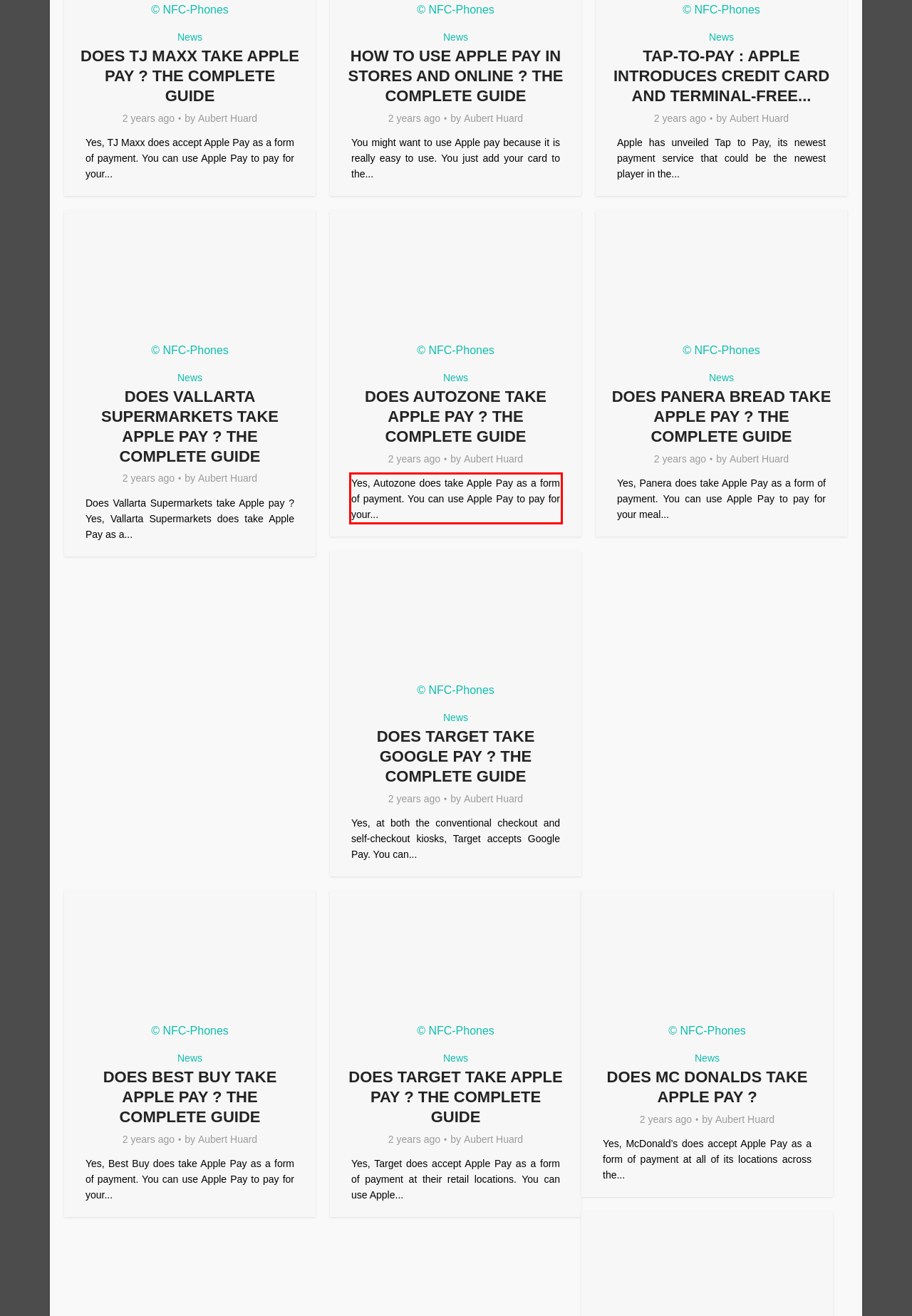You are provided with a webpage screenshot that includes a red rectangle bounding box. Extract the text content from within the bounding box using OCR.

Yes, Autozone does take Apple Pay as a form of payment. You can use Apple Pay to pay for your...